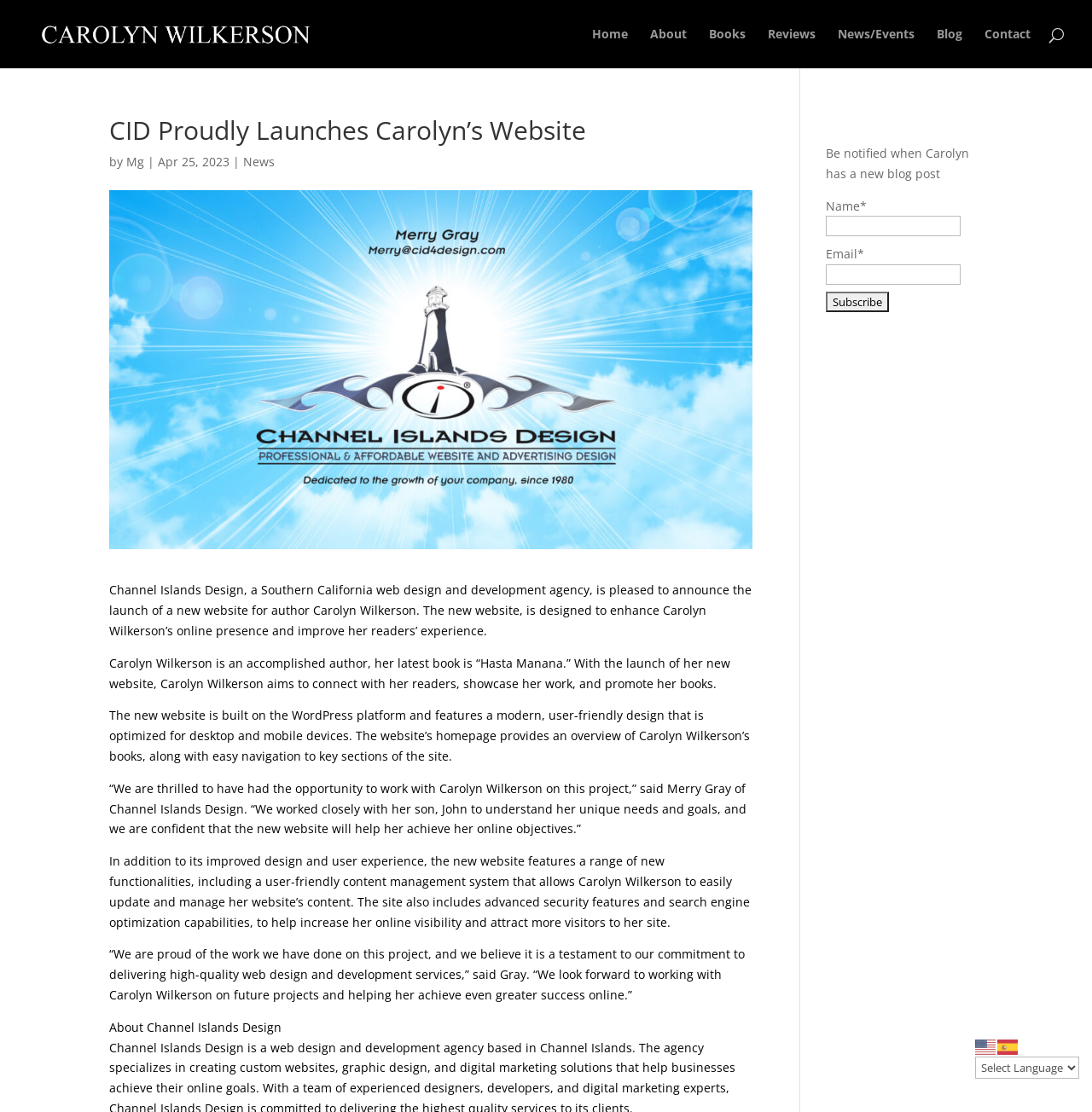What platform is the new website built on?
Provide an in-depth and detailed explanation in response to the question.

The platform is mentioned in the text 'The new website is built on the WordPress platform and features a modern, user-friendly design that is optimized for desktop and mobile devices.'